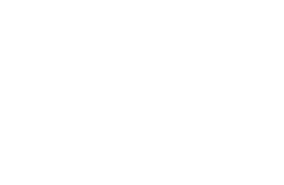Please give a short response to the question using one word or a phrase:
What is the focus of Conglin Aluminum's engineering solutions?

Lightweight